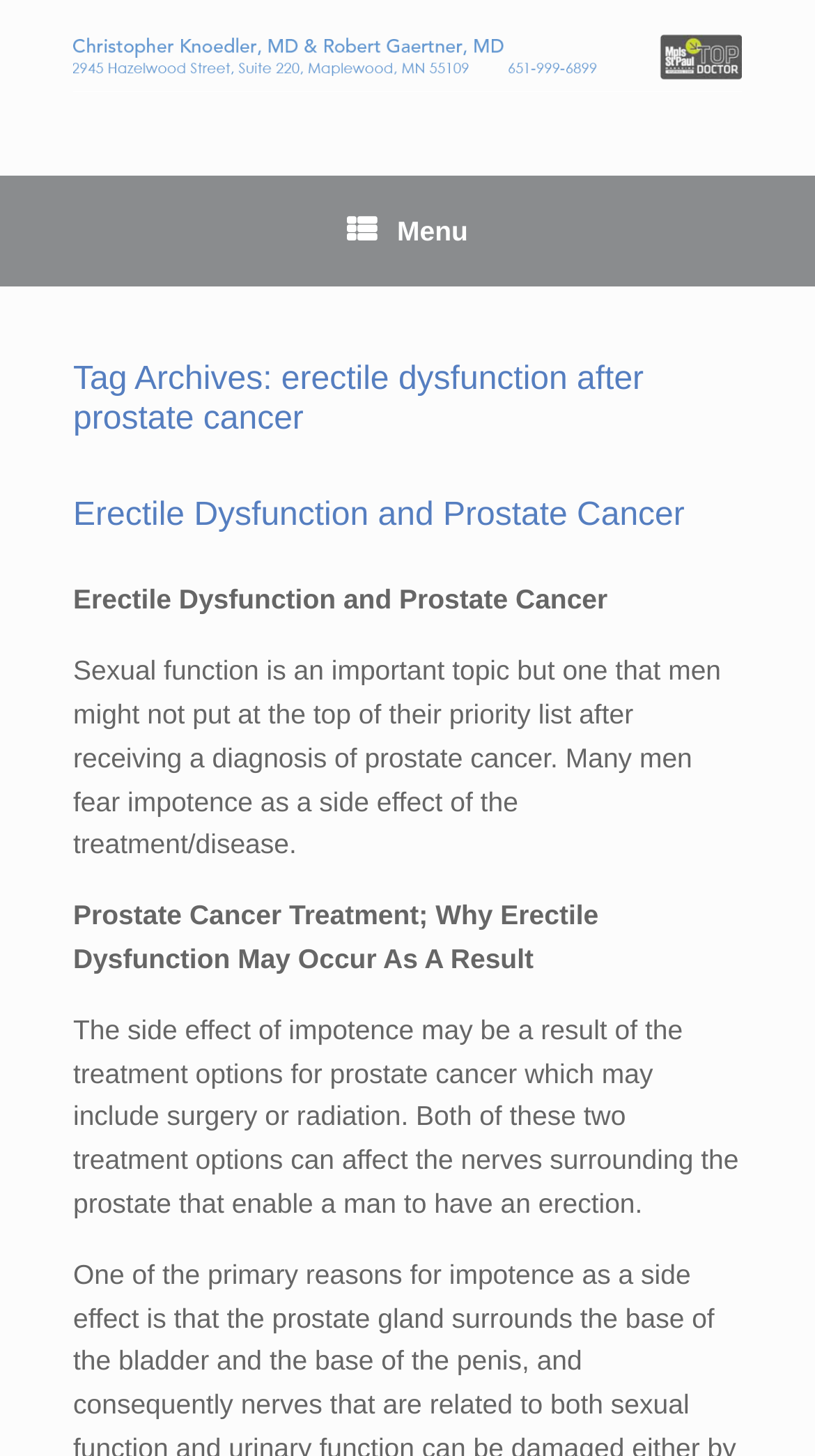Extract the bounding box coordinates for the UI element described as: "alt="Logo"".

[0.09, 0.014, 0.91, 0.063]